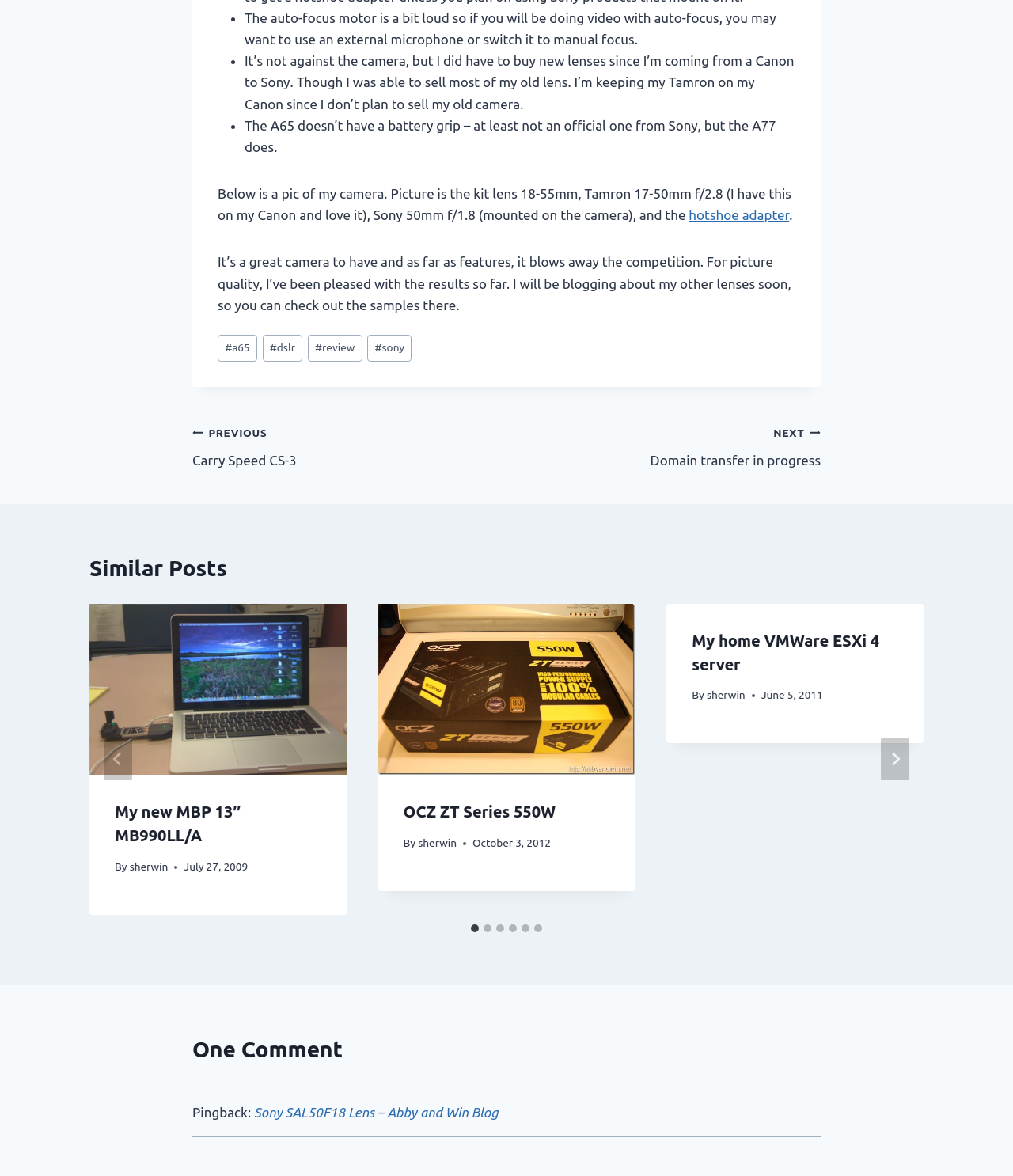Determine the coordinates of the bounding box for the clickable area needed to execute this instruction: "Click the 'PREVIOUS Carry Speed CS-3' link".

[0.19, 0.358, 0.5, 0.4]